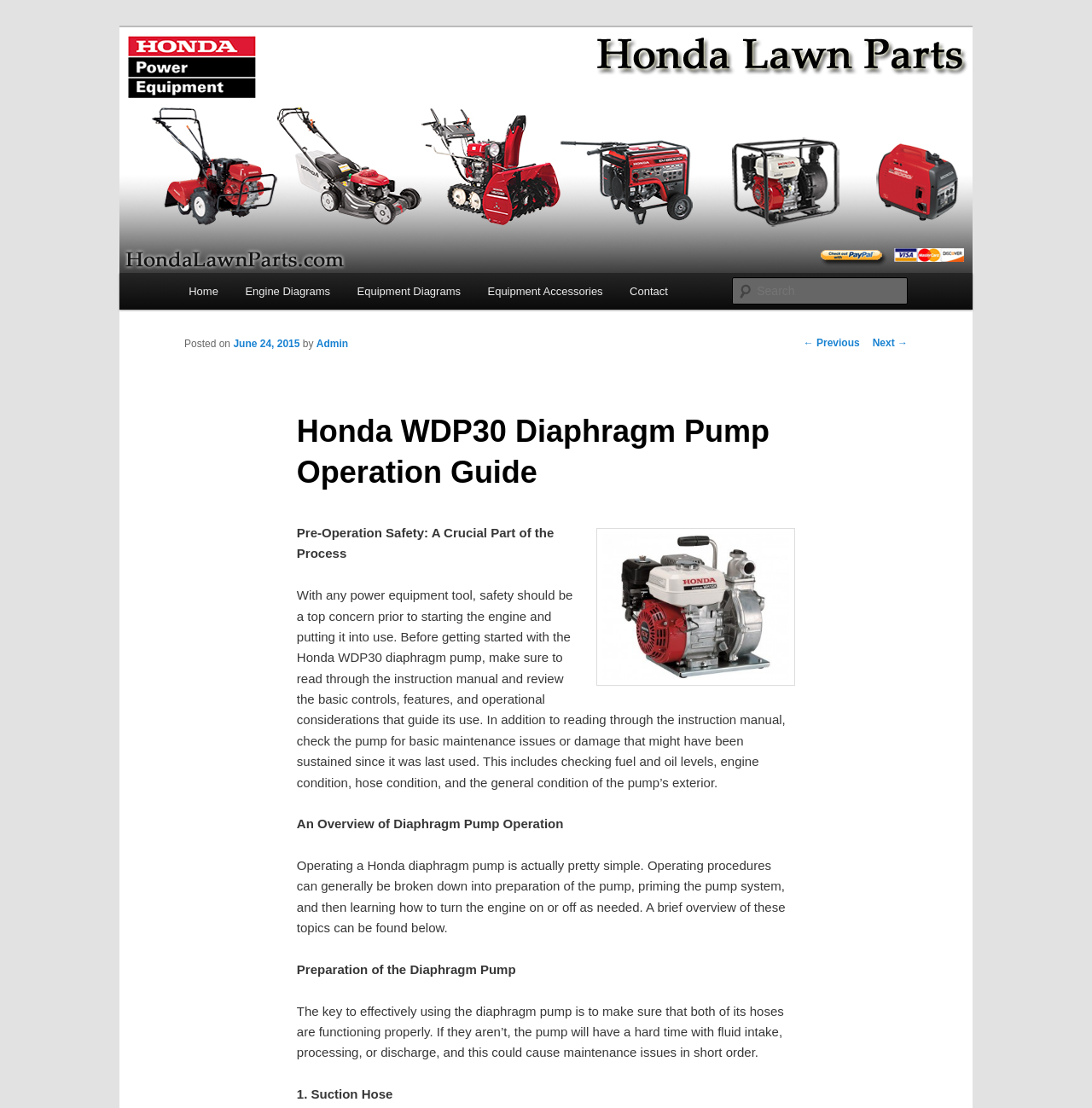Please analyze the image and provide a thorough answer to the question:
What is the topic of the post?

The topic of the post is clearly stated in the heading 'Honda WDP30 Diaphragm Pump Operation Guide' which is located at the top of the post content.